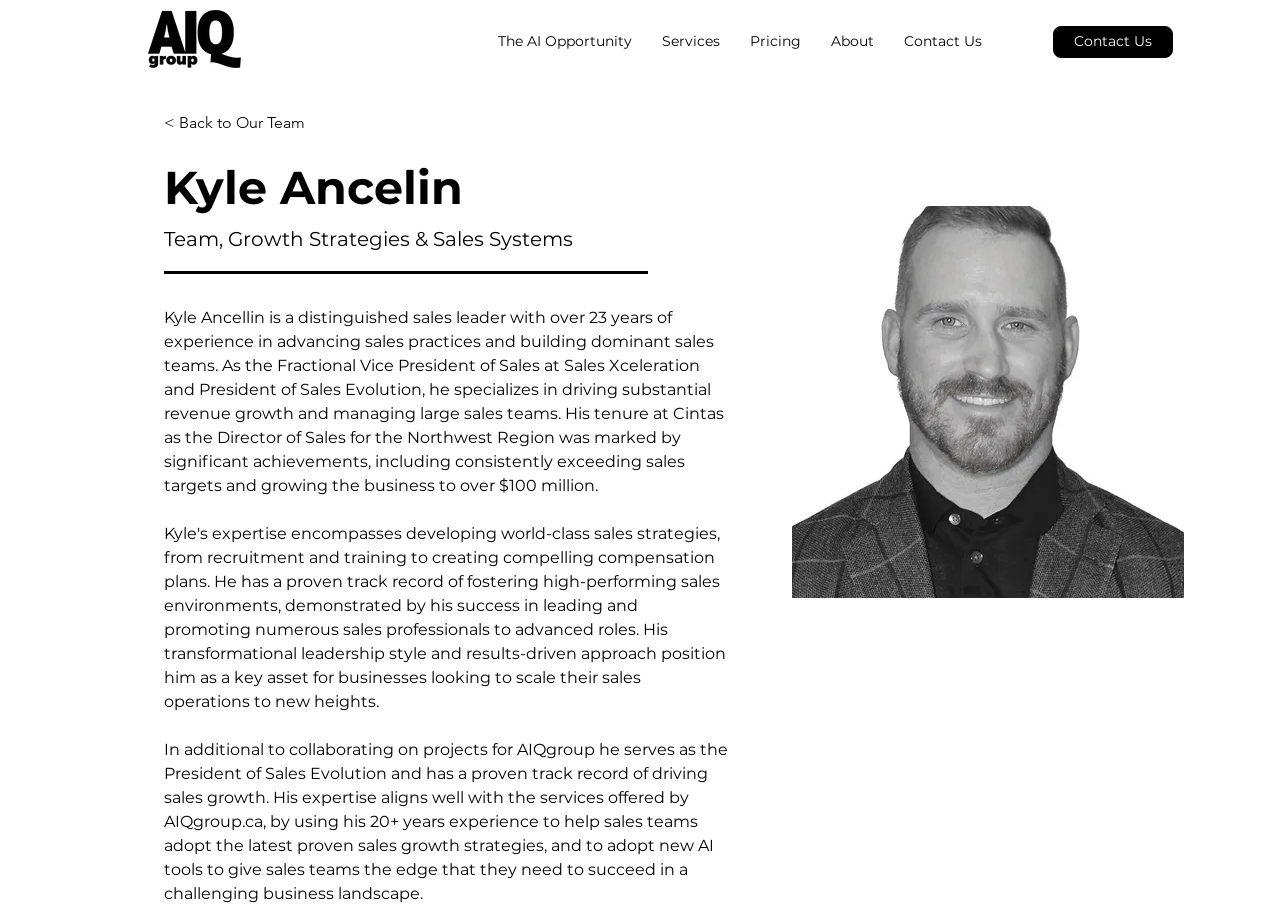Please identify the bounding box coordinates of the area that needs to be clicked to follow this instruction: "Read more about Kyle Ancelin's experience".

[0.128, 0.339, 0.569, 0.545]